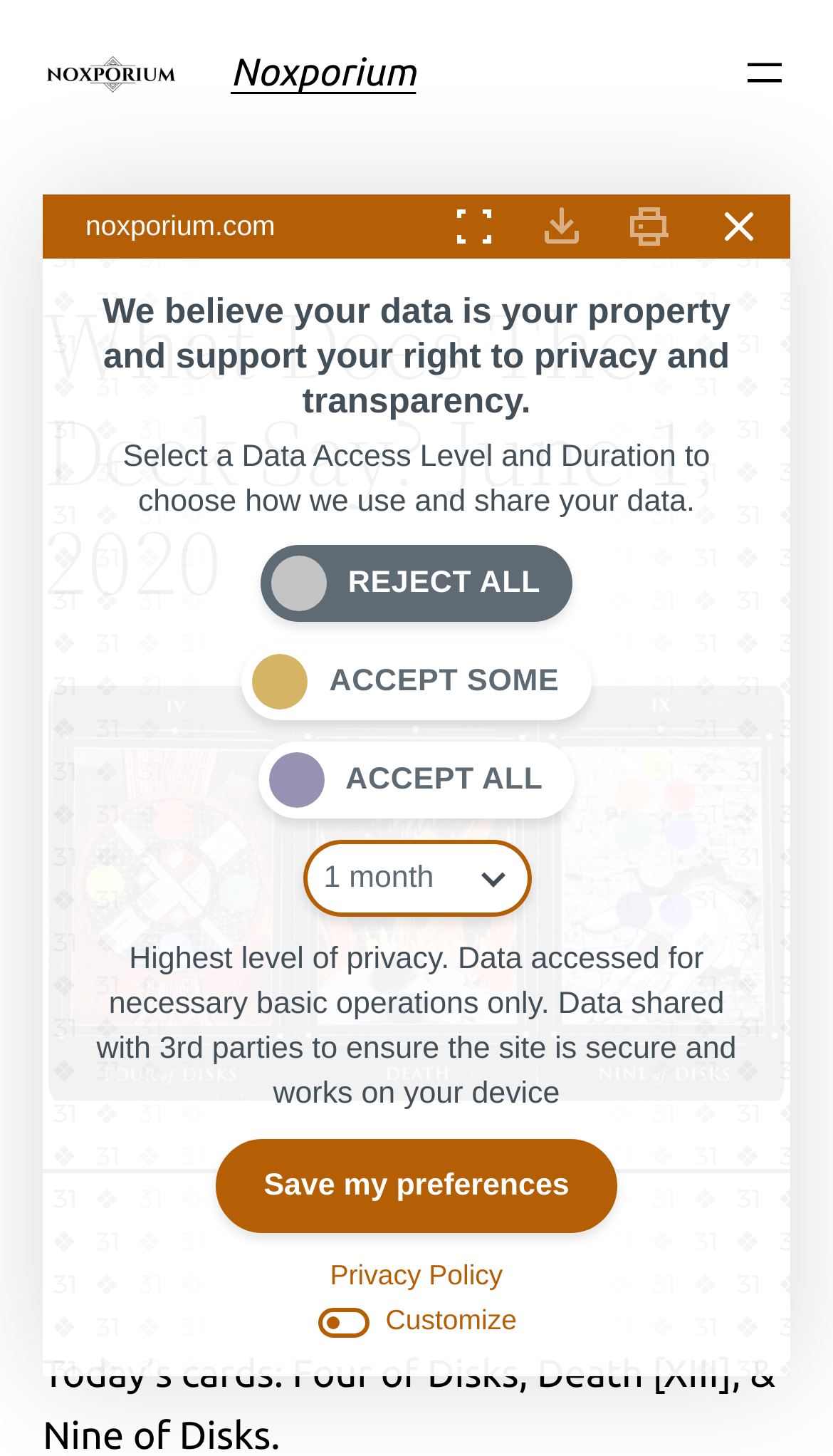Locate the UI element described as follows: "Noxporium". Return the bounding box coordinates as four float numbers between 0 and 1 in the order [left, top, right, bottom].

[0.277, 0.035, 0.499, 0.065]